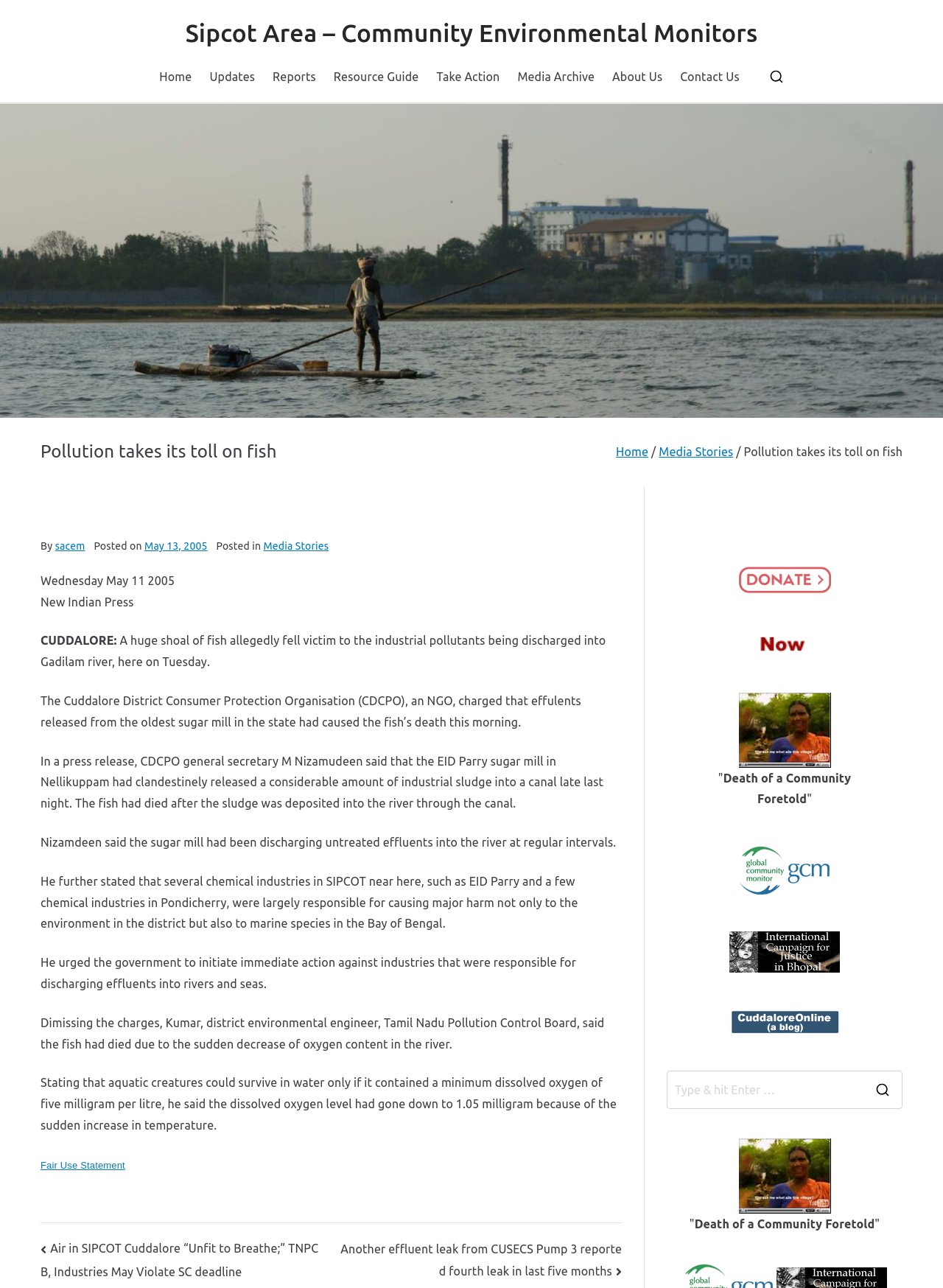Locate the bounding box coordinates of the UI element described by: "Resource Guide". Provide the coordinates as four float numbers between 0 and 1, formatted as [left, top, right, bottom].

[0.354, 0.051, 0.444, 0.068]